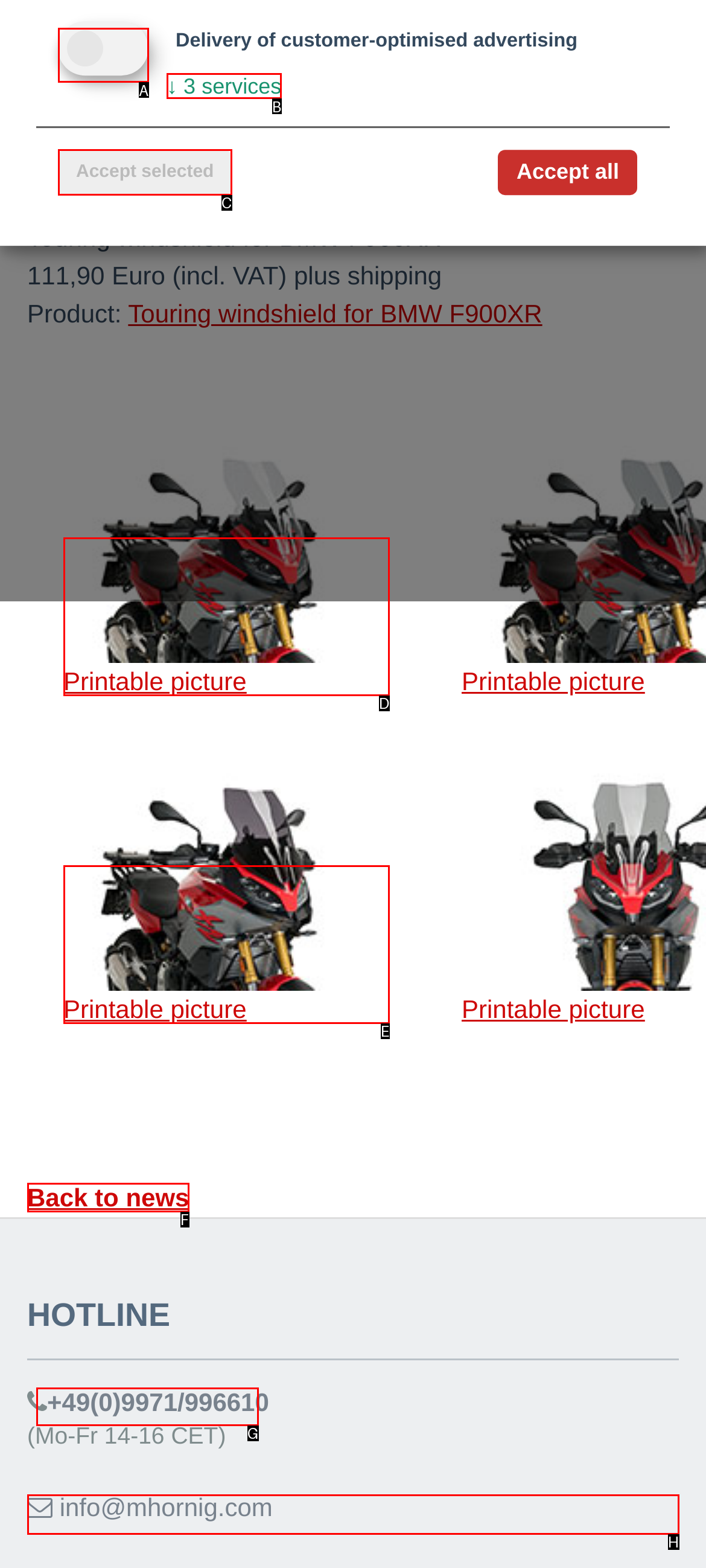Match the option to the description: ↓ 3 services
State the letter of the correct option from the available choices.

B